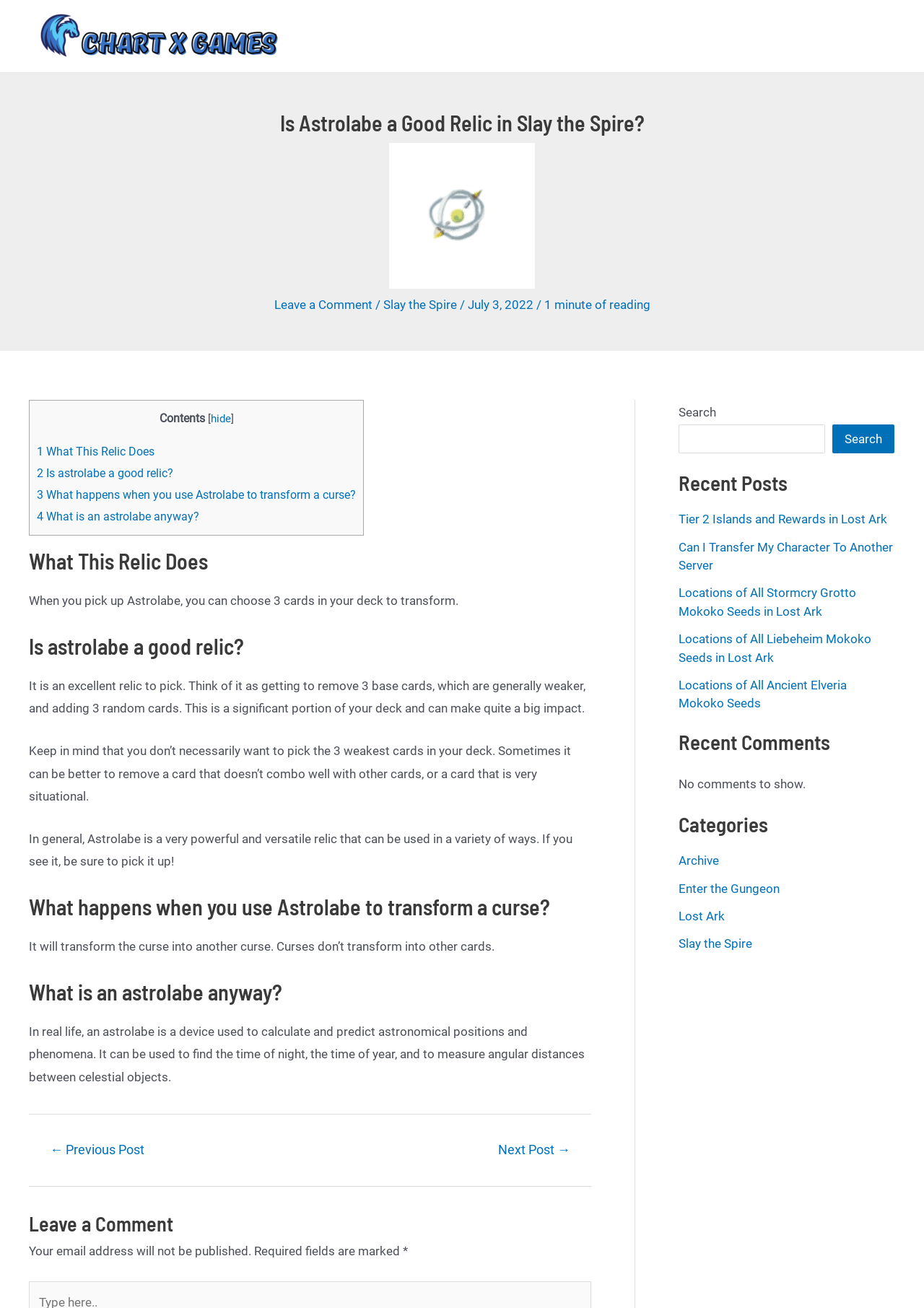Locate the bounding box coordinates of the element that needs to be clicked to carry out the instruction: "Click on the 'Engagement Ring Now' link". The coordinates should be given as four float numbers ranging from 0 to 1, i.e., [left, top, right, bottom].

None